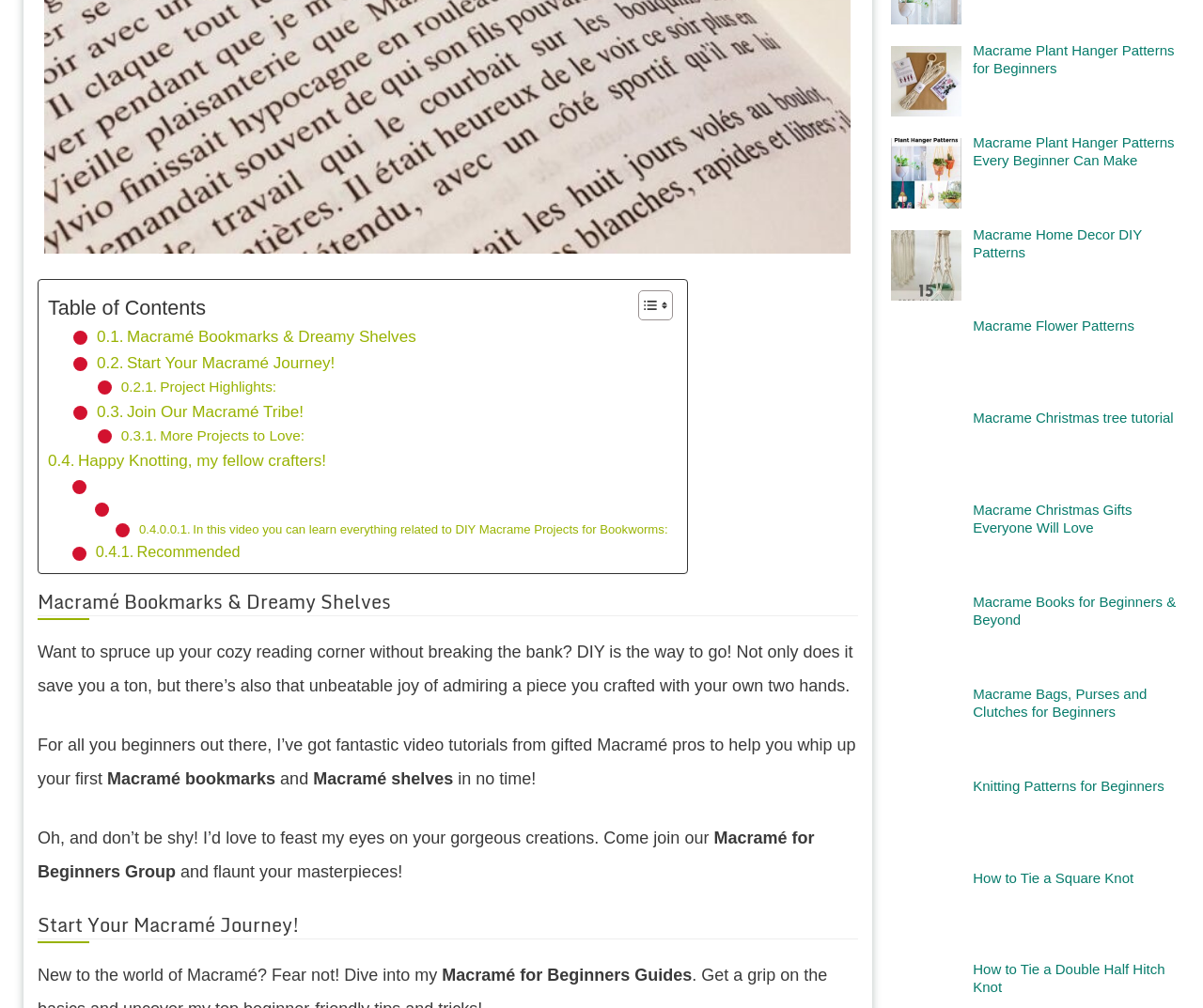How many links are there in the 'Project Highlights' section?
Please answer using one word or phrase, based on the screenshot.

4